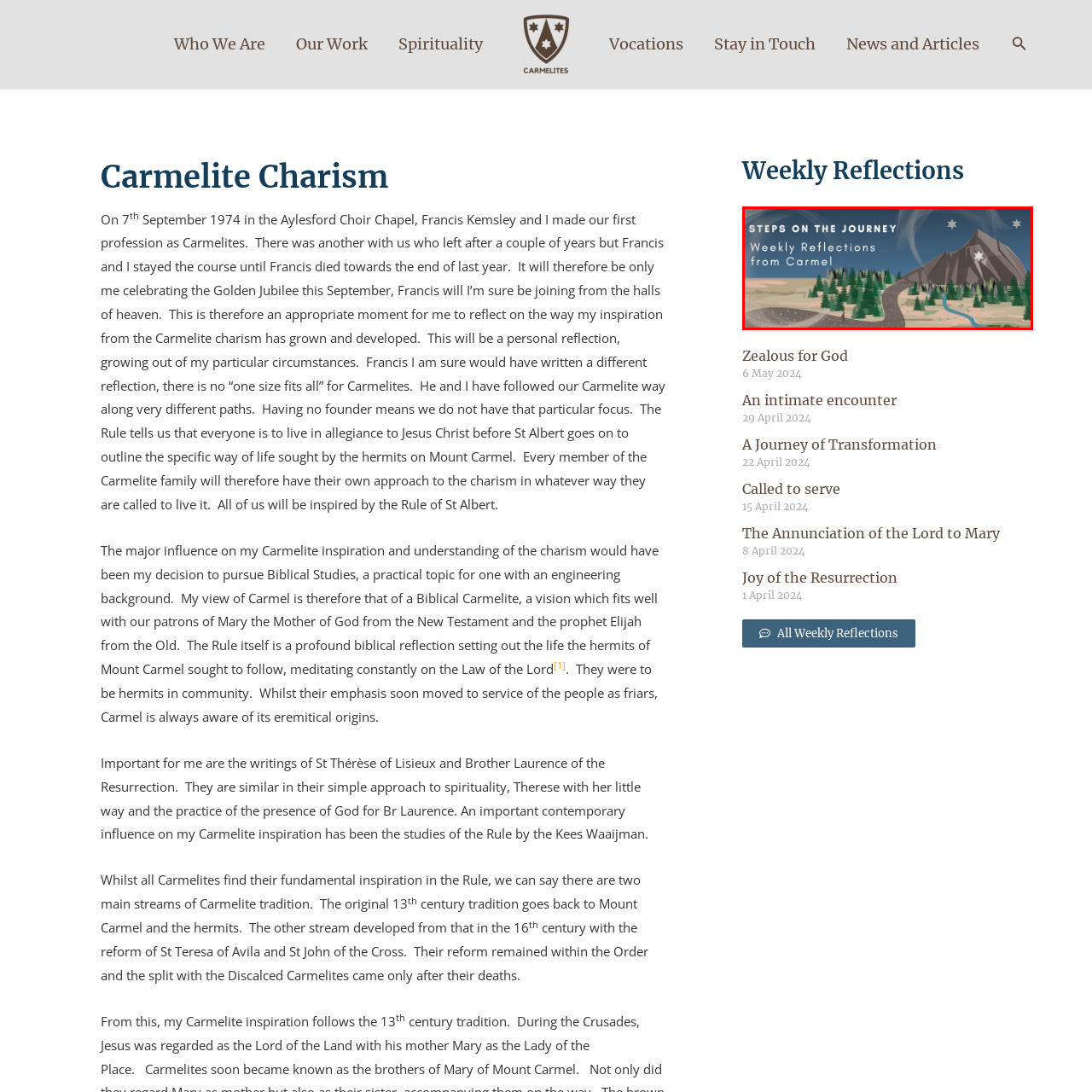Study the image enclosed in red and provide a single-word or short-phrase answer: What is represented by the gentle stream?

Flow of life and contemplation